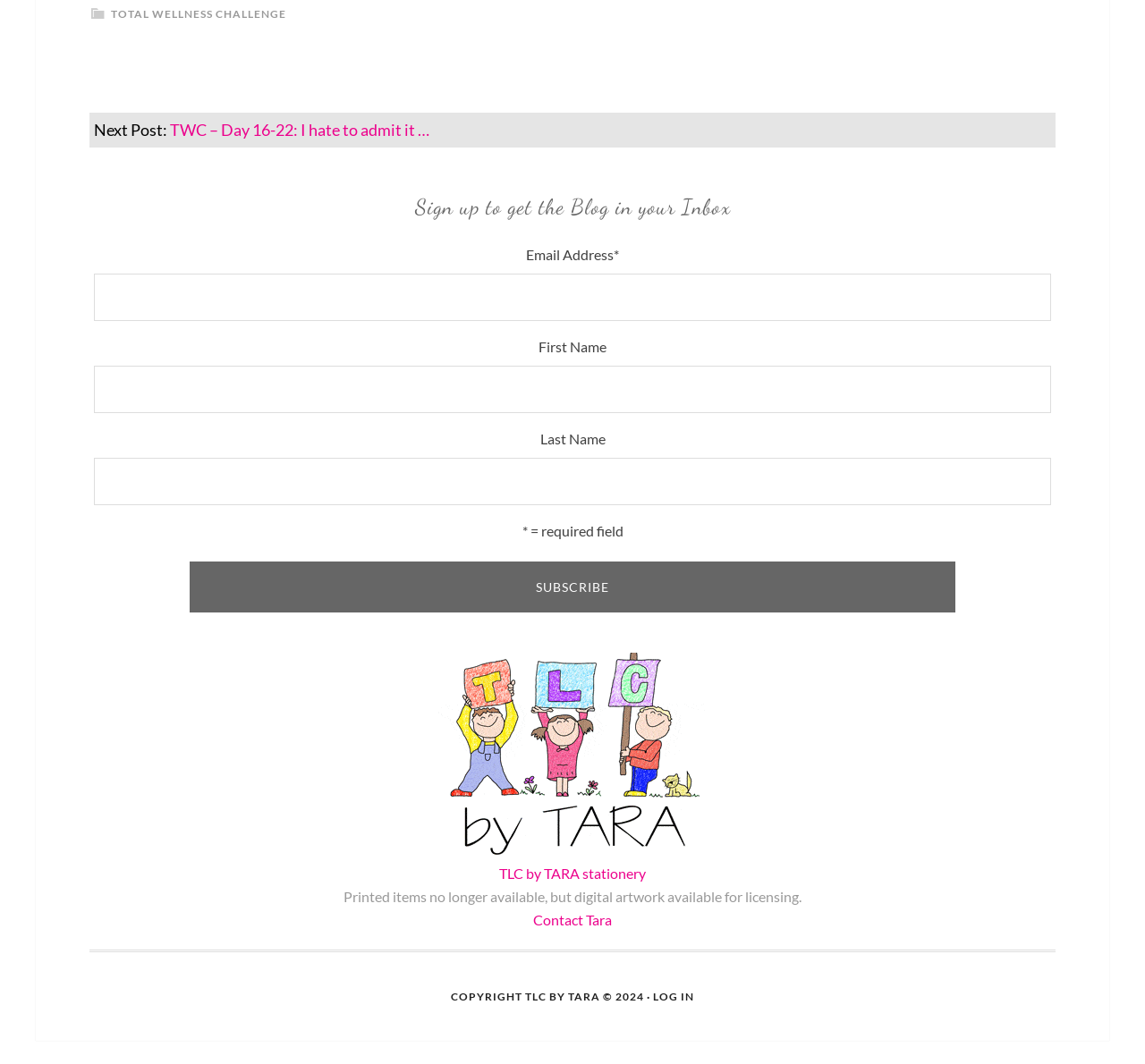Please determine the bounding box coordinates of the element to click in order to execute the following instruction: "Enter email address". The coordinates should be four float numbers between 0 and 1, specified as [left, top, right, bottom].

[0.082, 0.257, 0.918, 0.301]